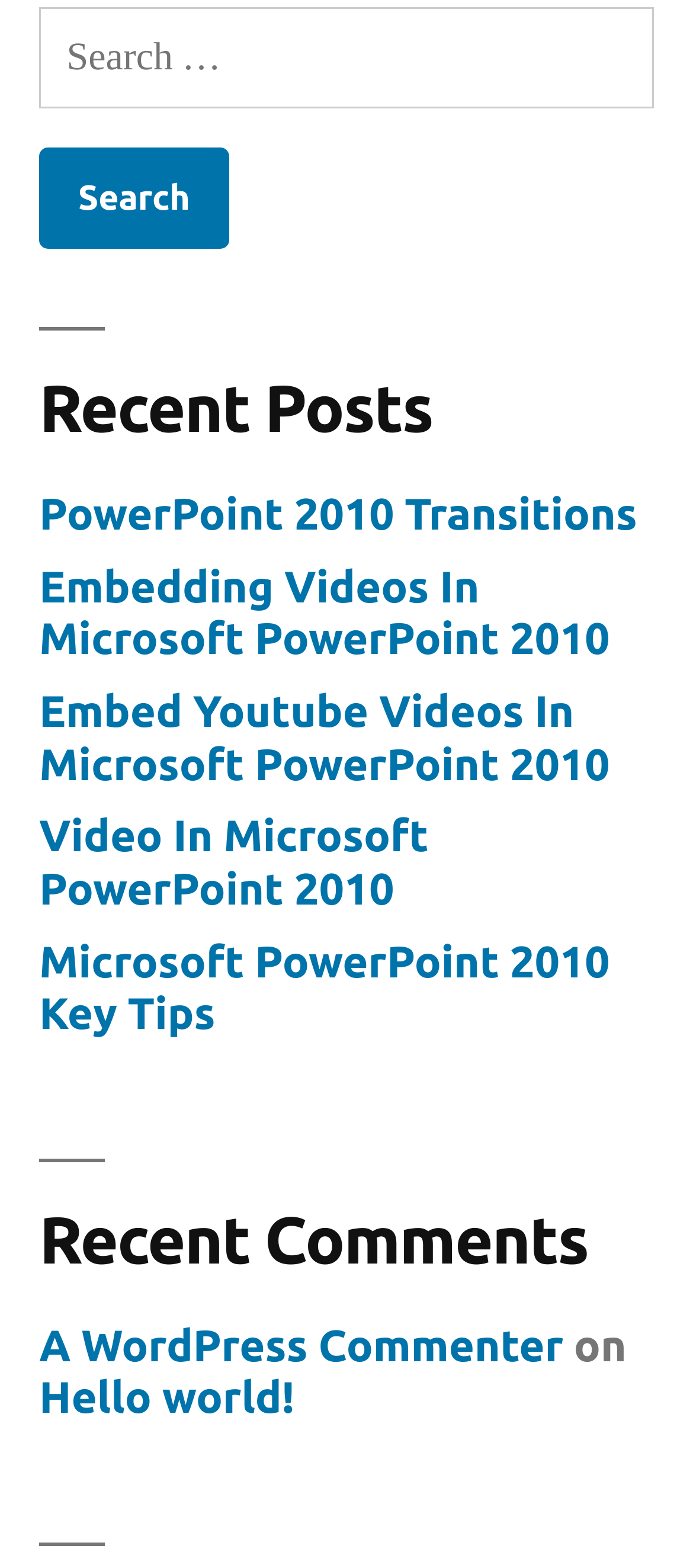What is the category of the post 'PowerPoint 2010 Transitions'?
Provide a thorough and detailed answer to the question.

The post 'PowerPoint 2010 Transitions' is listed under the heading 'Recent Posts', which indicates that it is a recent post on the website.